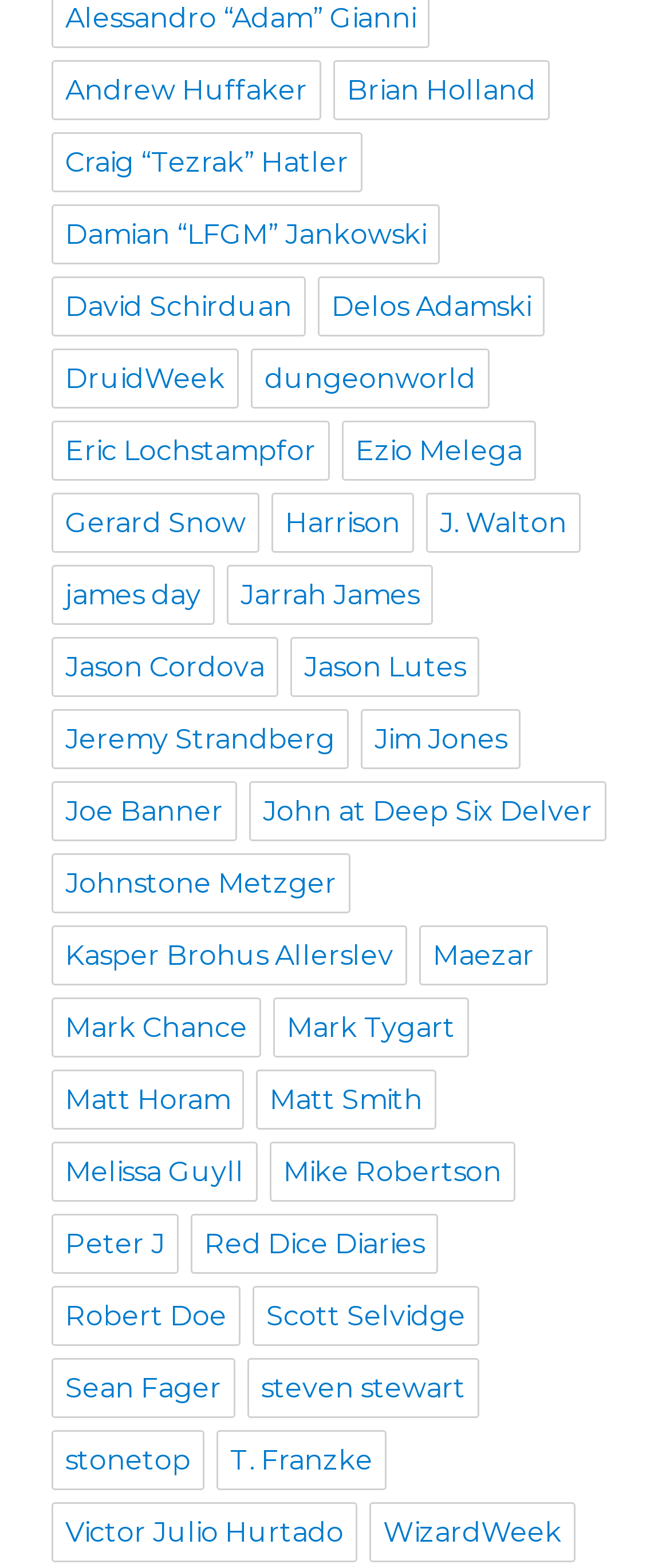Kindly provide the bounding box coordinates of the section you need to click on to fulfill the given instruction: "Go to Jason Cordova's homepage".

[0.077, 0.407, 0.415, 0.445]